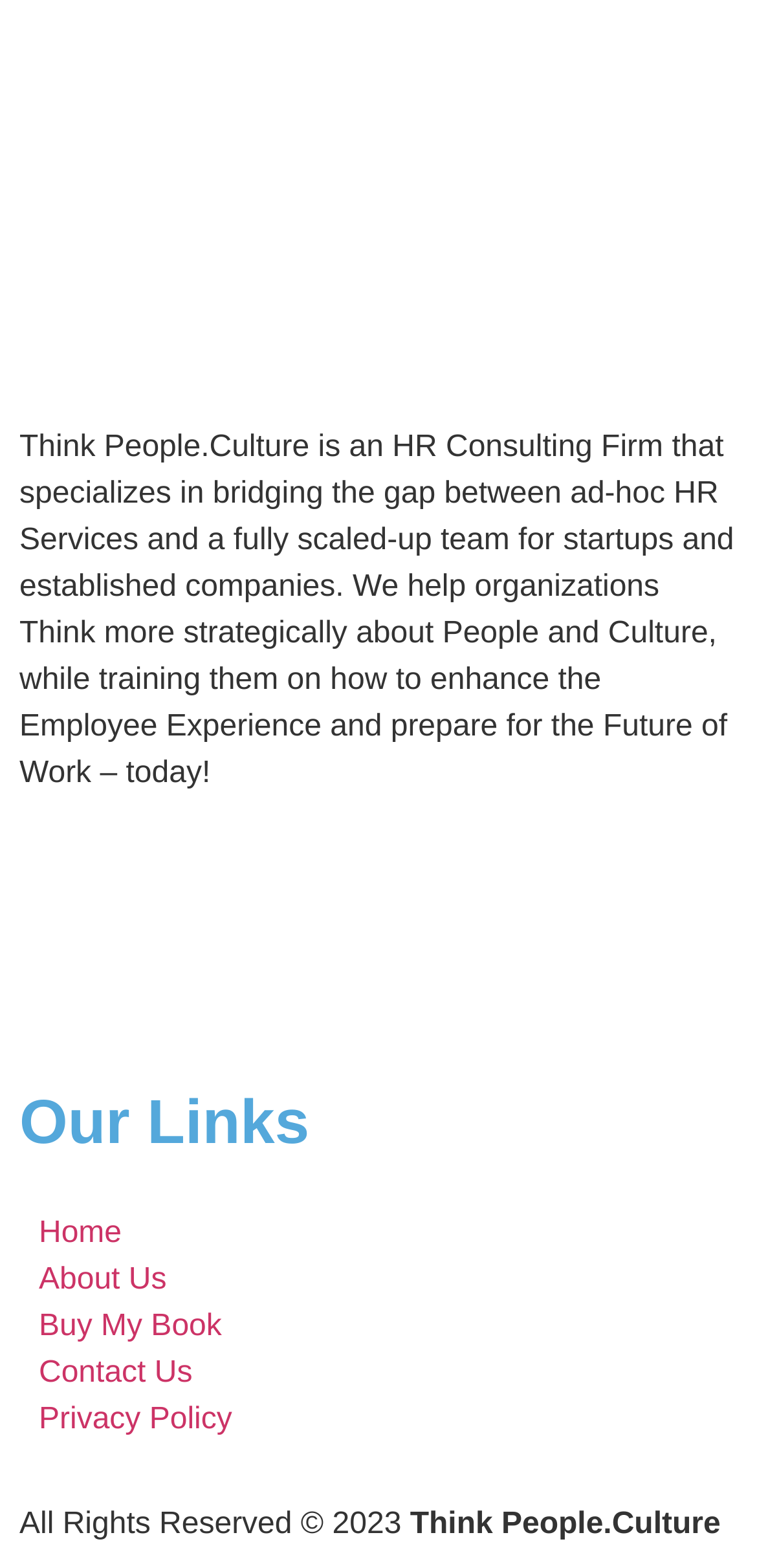Please answer the following question using a single word or phrase: 
What is the purpose of Think People.Culture?

Bridging HR gap